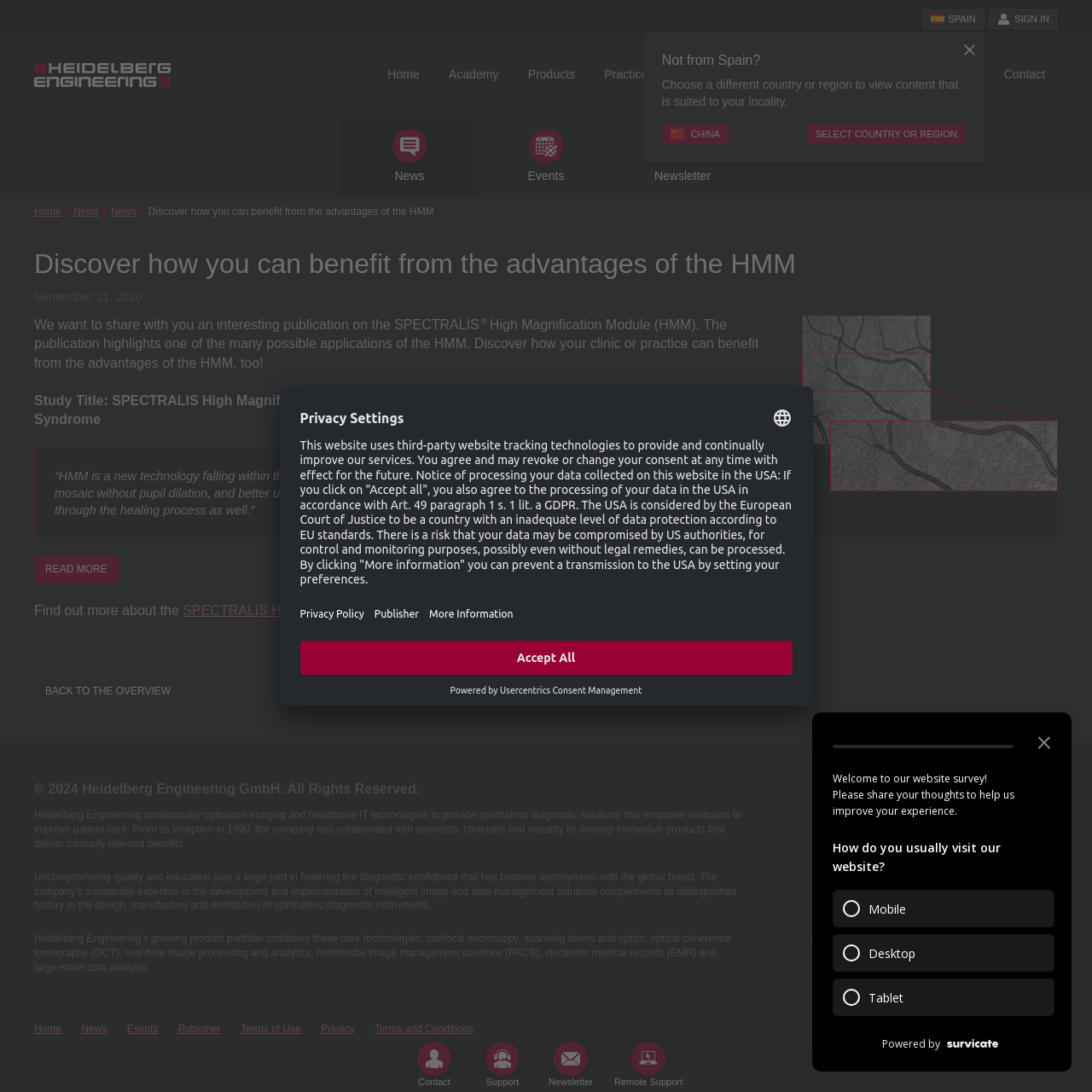Can you identify the bounding box coordinates of the clickable region needed to carry out this instruction: 'Read more about the SPECTRALIS High Magnification Module'? The coordinates should be four float numbers within the range of 0 to 1, stated as [left, top, right, bottom].

[0.167, 0.552, 0.396, 0.566]